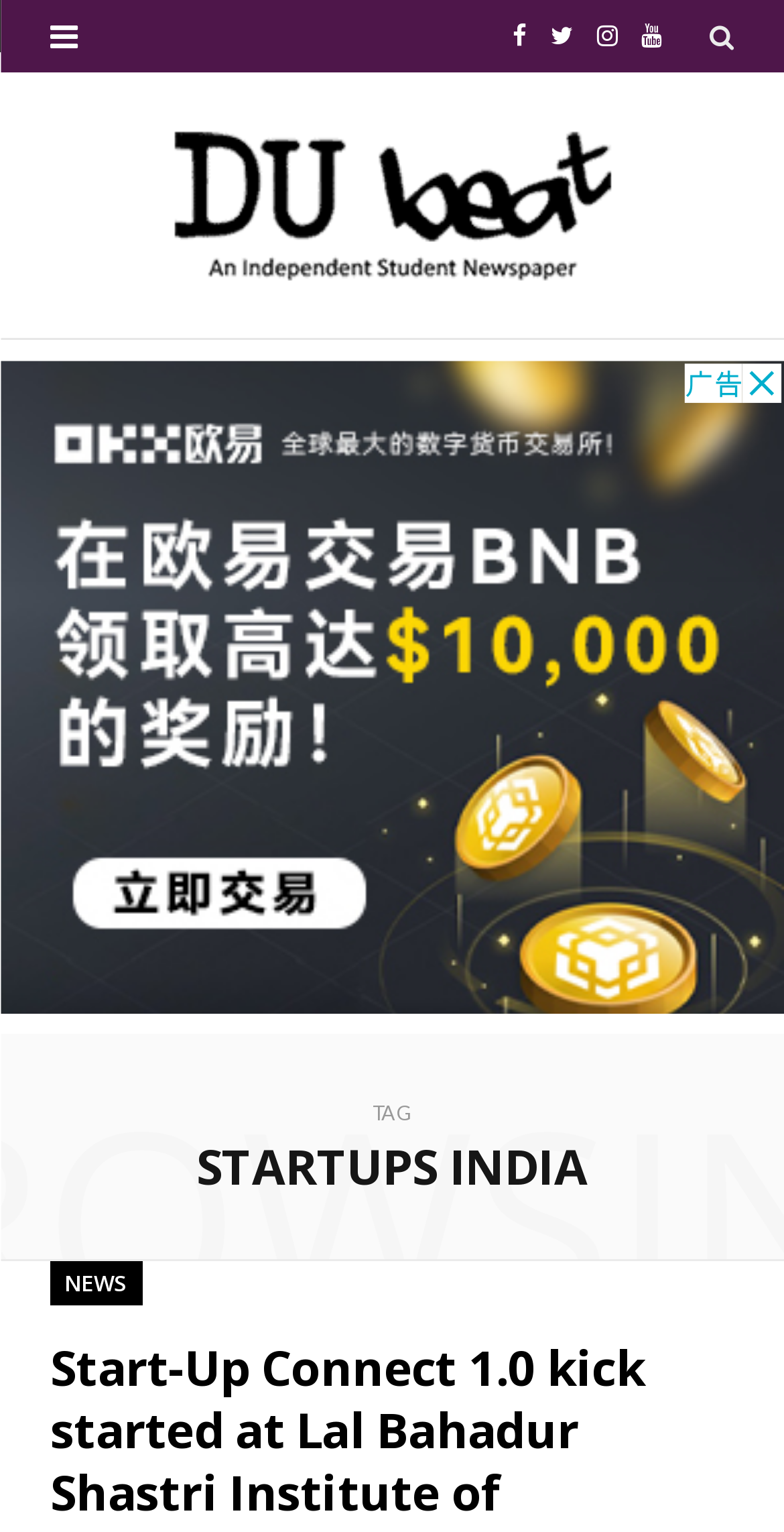Based on the image, provide a detailed response to the question:
What is the name of the newspaper?

I looked at the top of the webpage and found the link 'DU Beat – Delhi University's Independent Student Newspaper', so the name of the newspaper is DU Beat.